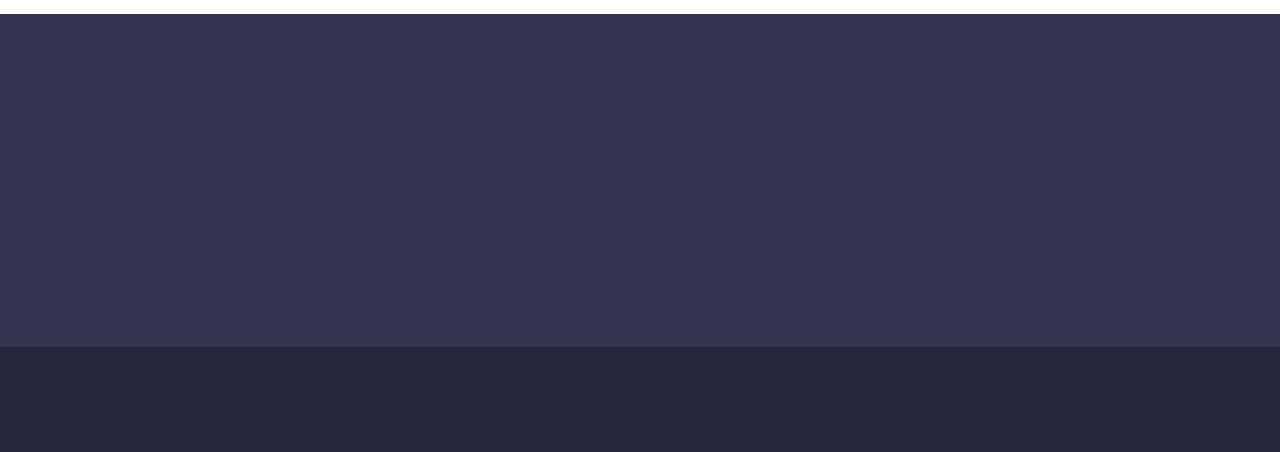Find and specify the bounding box coordinates that correspond to the clickable region for the instruction: "Learn about the company".

[0.41, 0.409, 0.47, 0.462]